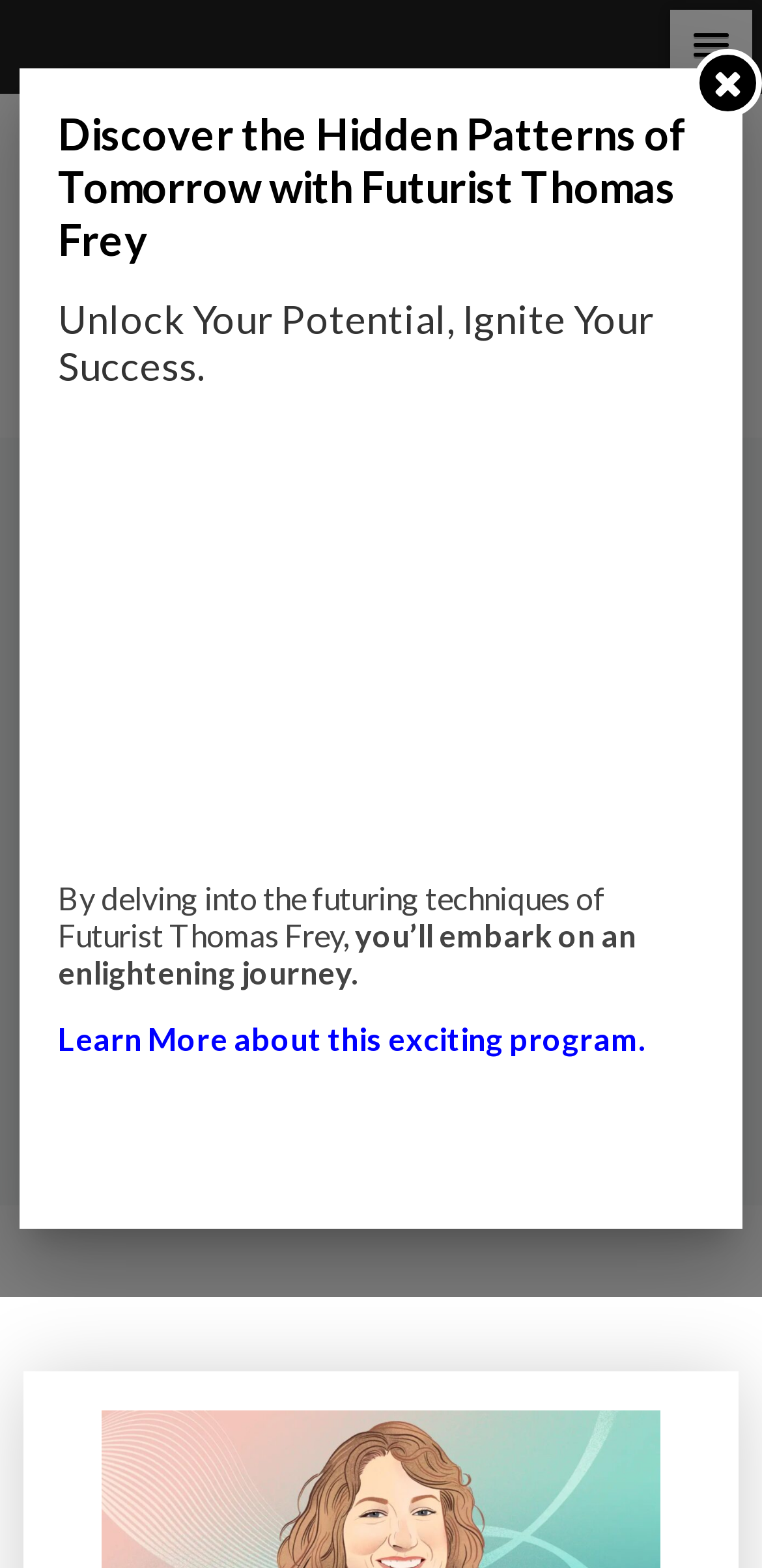Respond to the following question with a brief word or phrase:
What is the purpose of the program mentioned?

To discover hidden patterns